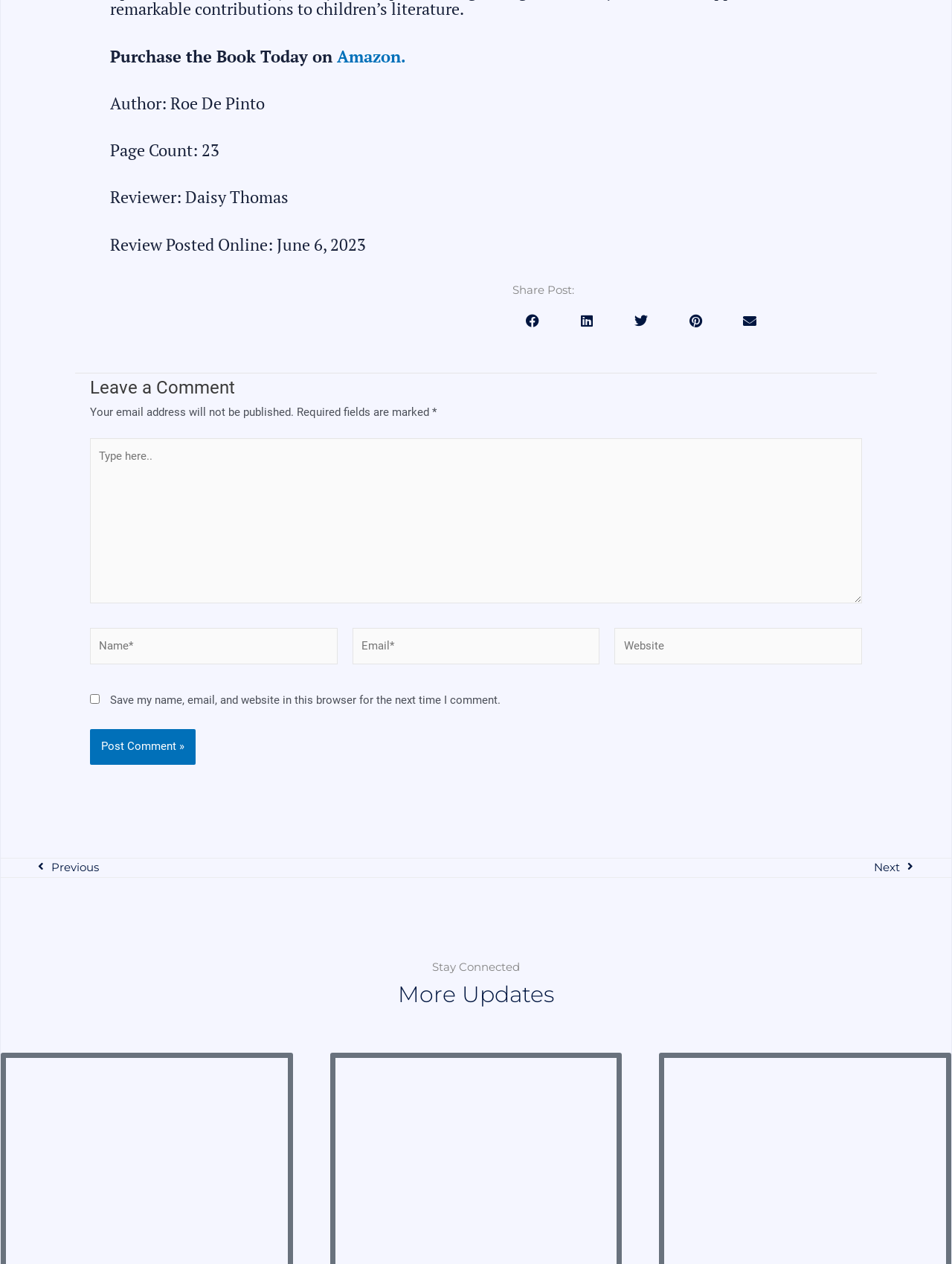Using the webpage screenshot, find the UI element described by parent_node: Email* name="email" placeholder="Email*". Provide the bounding box coordinates in the format (top-left x, top-left y, bottom-right x, bottom-right y), ensuring all values are floating point numbers between 0 and 1.

[0.37, 0.497, 0.63, 0.526]